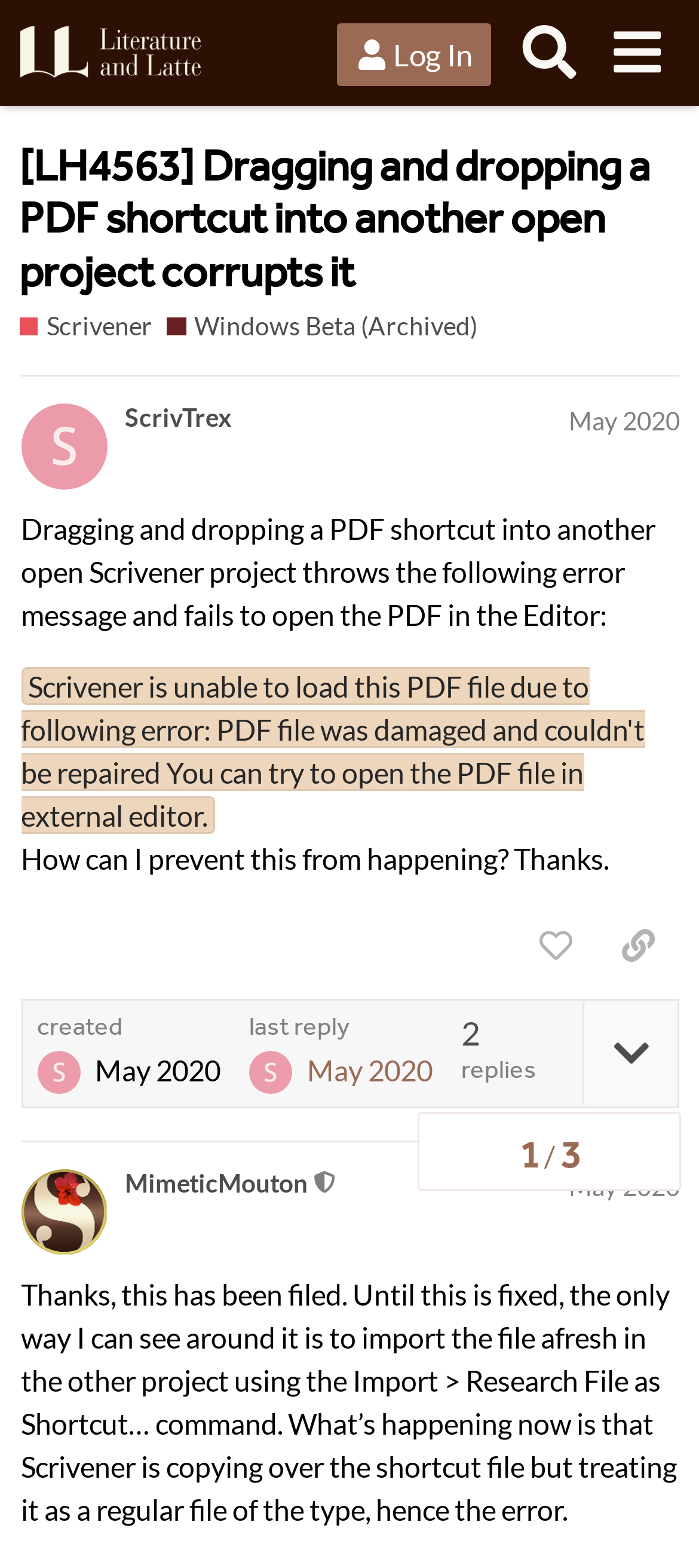Extract the bounding box coordinates for the UI element described as: "last reply May 2020".

[0.356, 0.647, 0.619, 0.698]